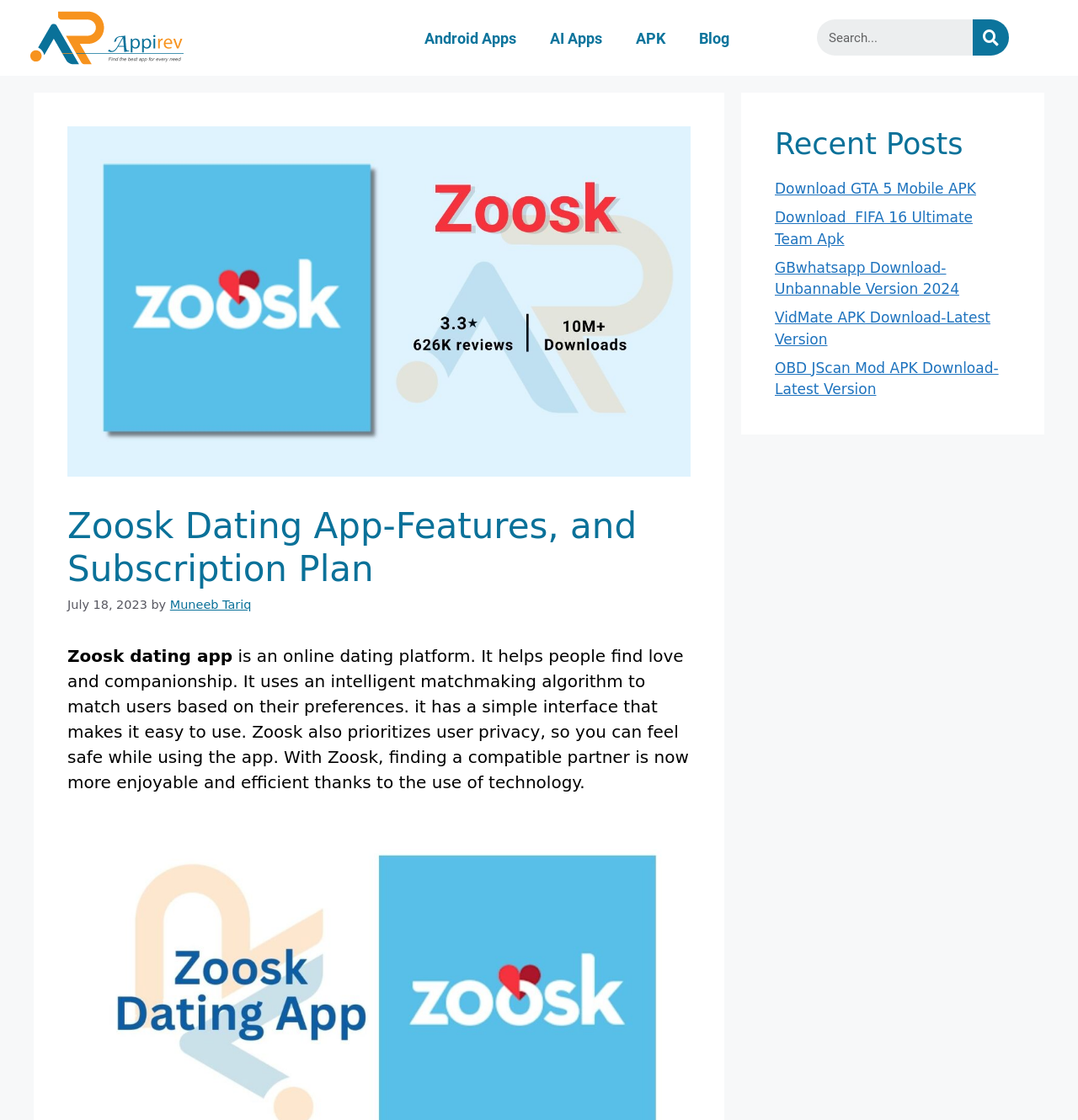Locate the bounding box coordinates for the element described below: "Sign in". The coordinates must be four float values between 0 and 1, formatted as [left, top, right, bottom].

None